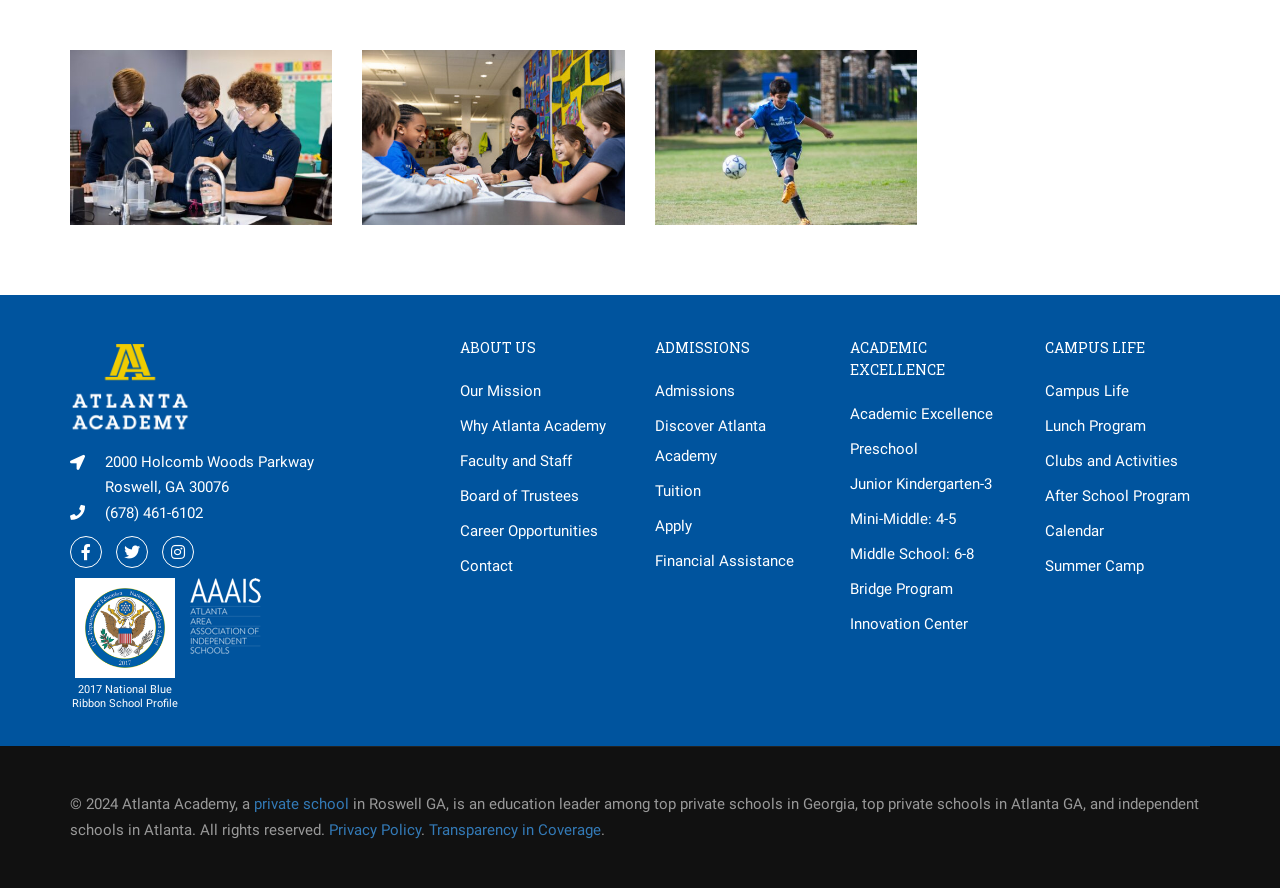Pinpoint the bounding box coordinates of the element that must be clicked to accomplish the following instruction: "Discover Atlanta Academy". The coordinates should be in the format of four float numbers between 0 and 1, i.e., [left, top, right, bottom].

[0.512, 0.463, 0.641, 0.531]